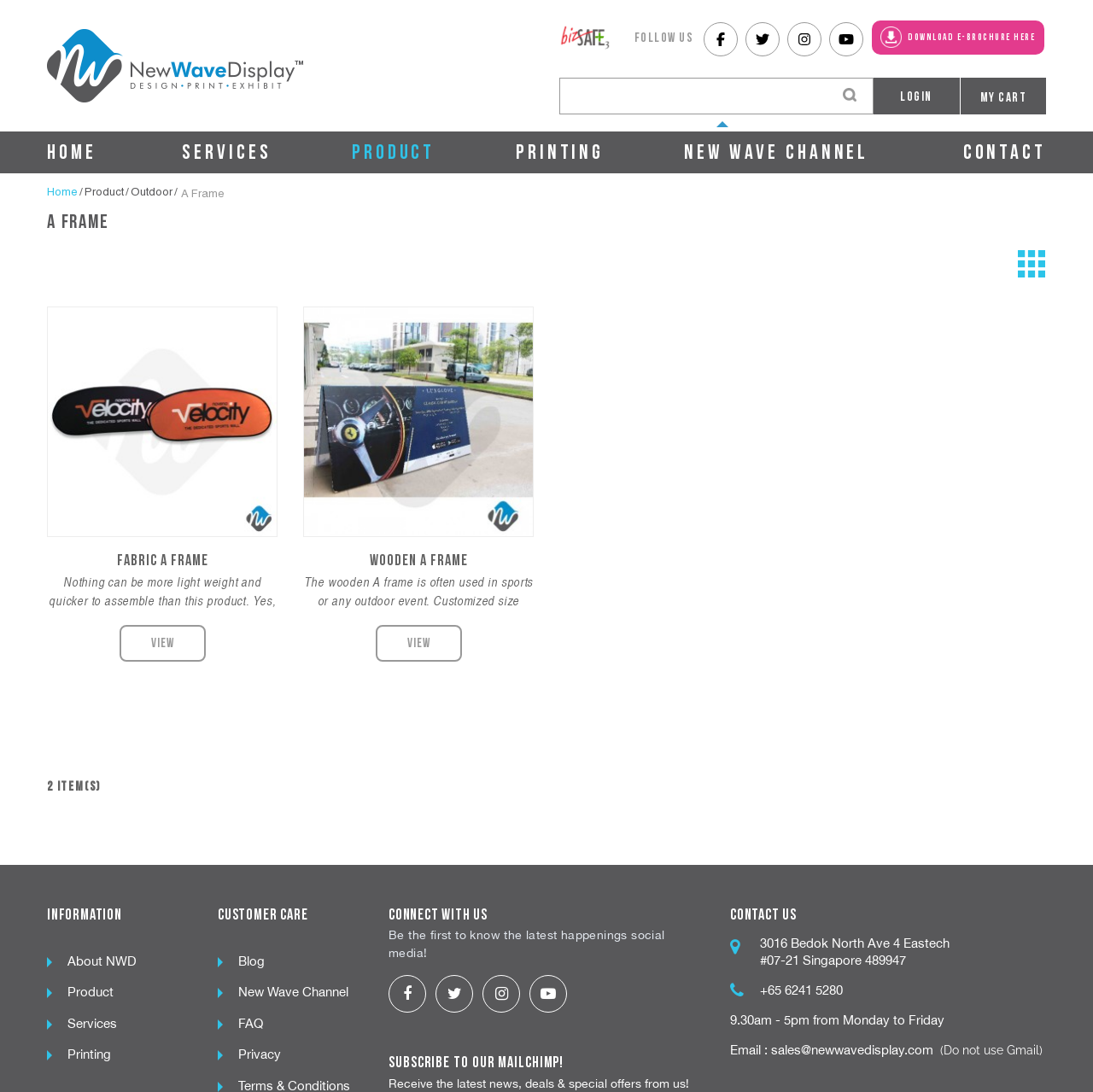Using the given description, provide the bounding box coordinates formatted as (top-left x, top-left y, bottom-right x, bottom-right y), with all values being floating point numbers between 0 and 1. Description: Blog

None